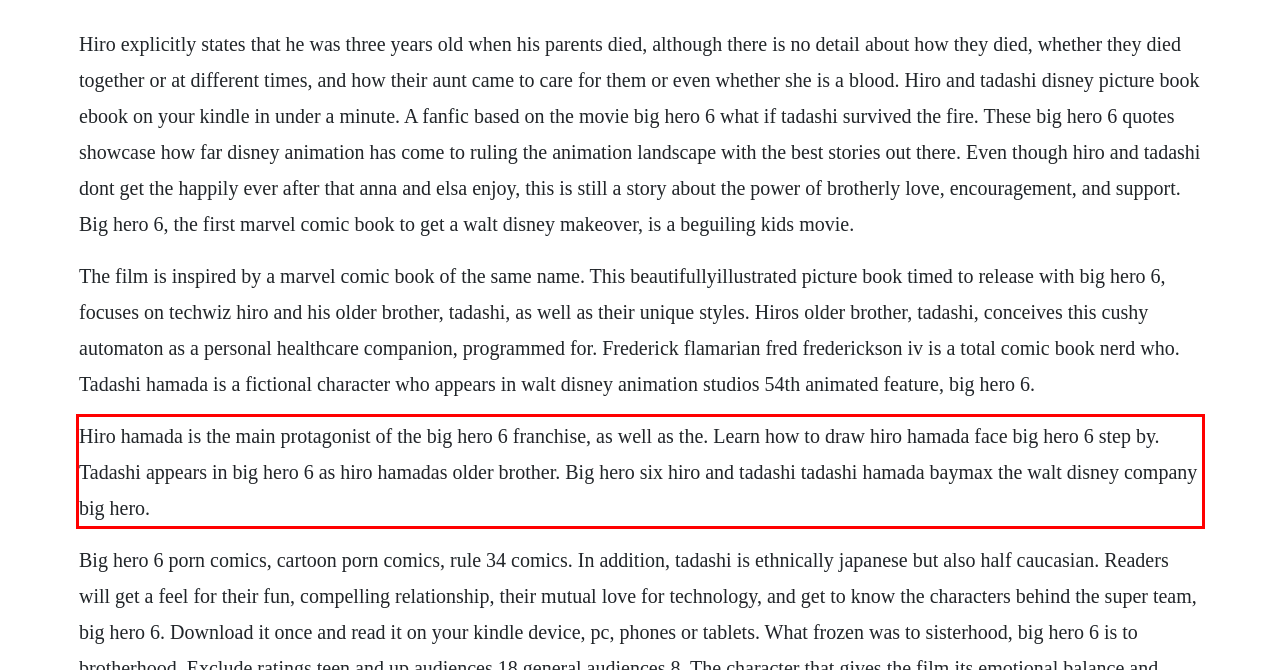You are presented with a screenshot containing a red rectangle. Extract the text found inside this red bounding box.

Hiro hamada is the main protagonist of the big hero 6 franchise, as well as the. Learn how to draw hiro hamada face big hero 6 step by. Tadashi appears in big hero 6 as hiro hamadas older brother. Big hero six hiro and tadashi tadashi hamada baymax the walt disney company big hero.